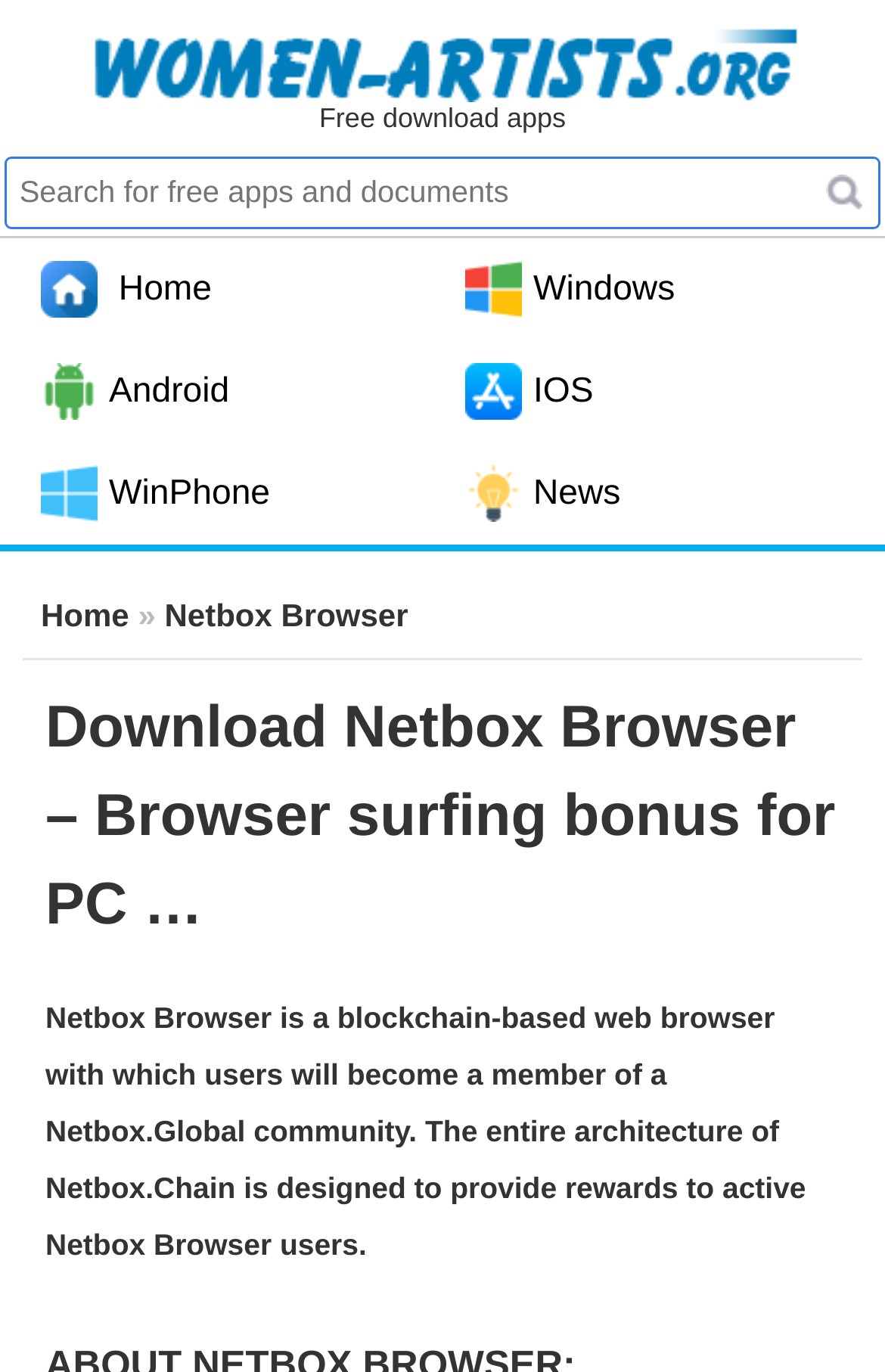Please specify the bounding box coordinates of the element that should be clicked to execute the given instruction: 'Download Netbox Browser for Windows, MAC, Android, iOS'. Ensure the coordinates are four float numbers between 0 and 1, expressed as [left, top, right, bottom].

[0.013, 0.008, 0.987, 0.074]